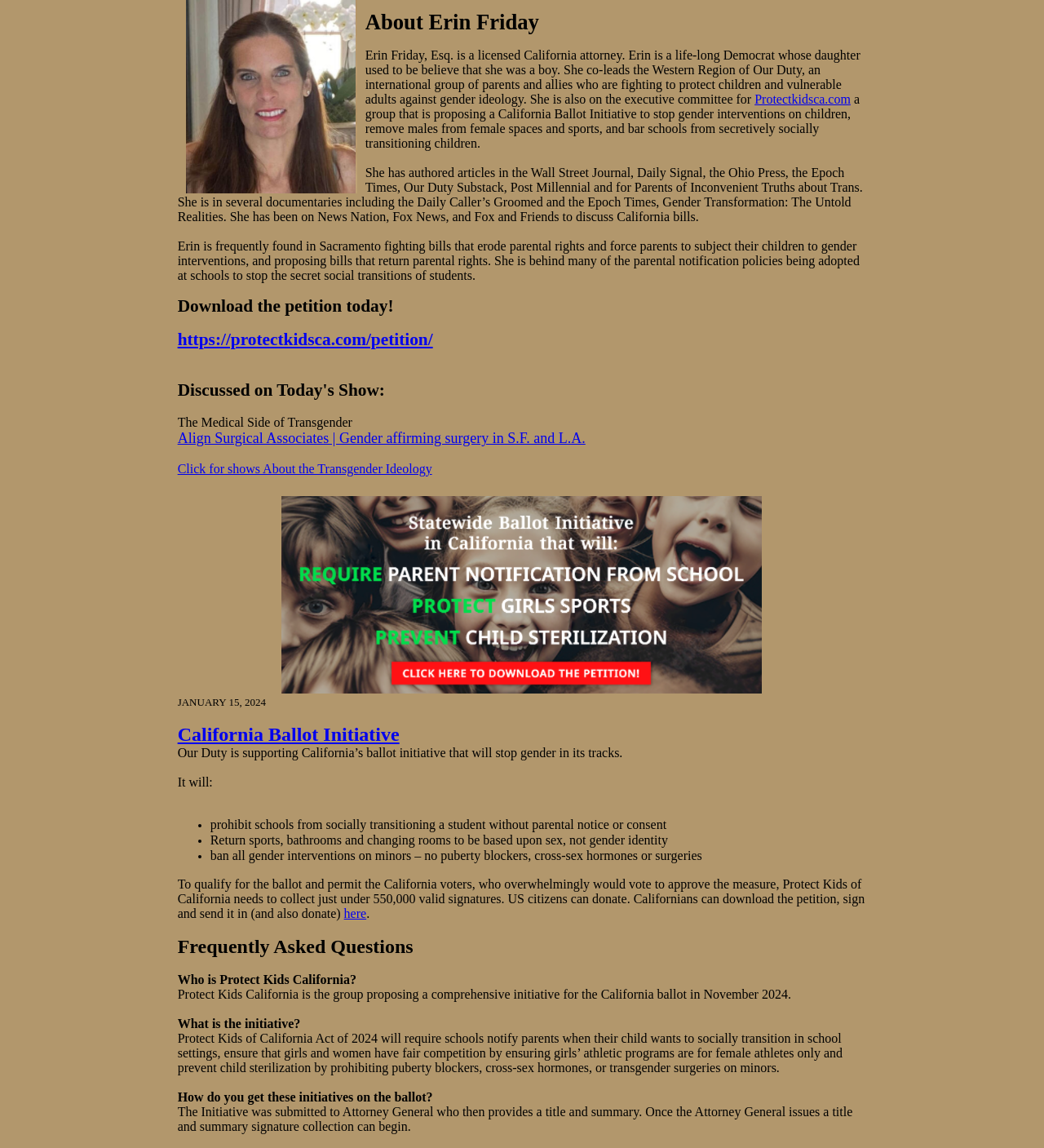Locate the bounding box for the described UI element: "California Ballot Initiative". Ensure the coordinates are four float numbers between 0 and 1, formatted as [left, top, right, bottom].

[0.17, 0.635, 0.383, 0.653]